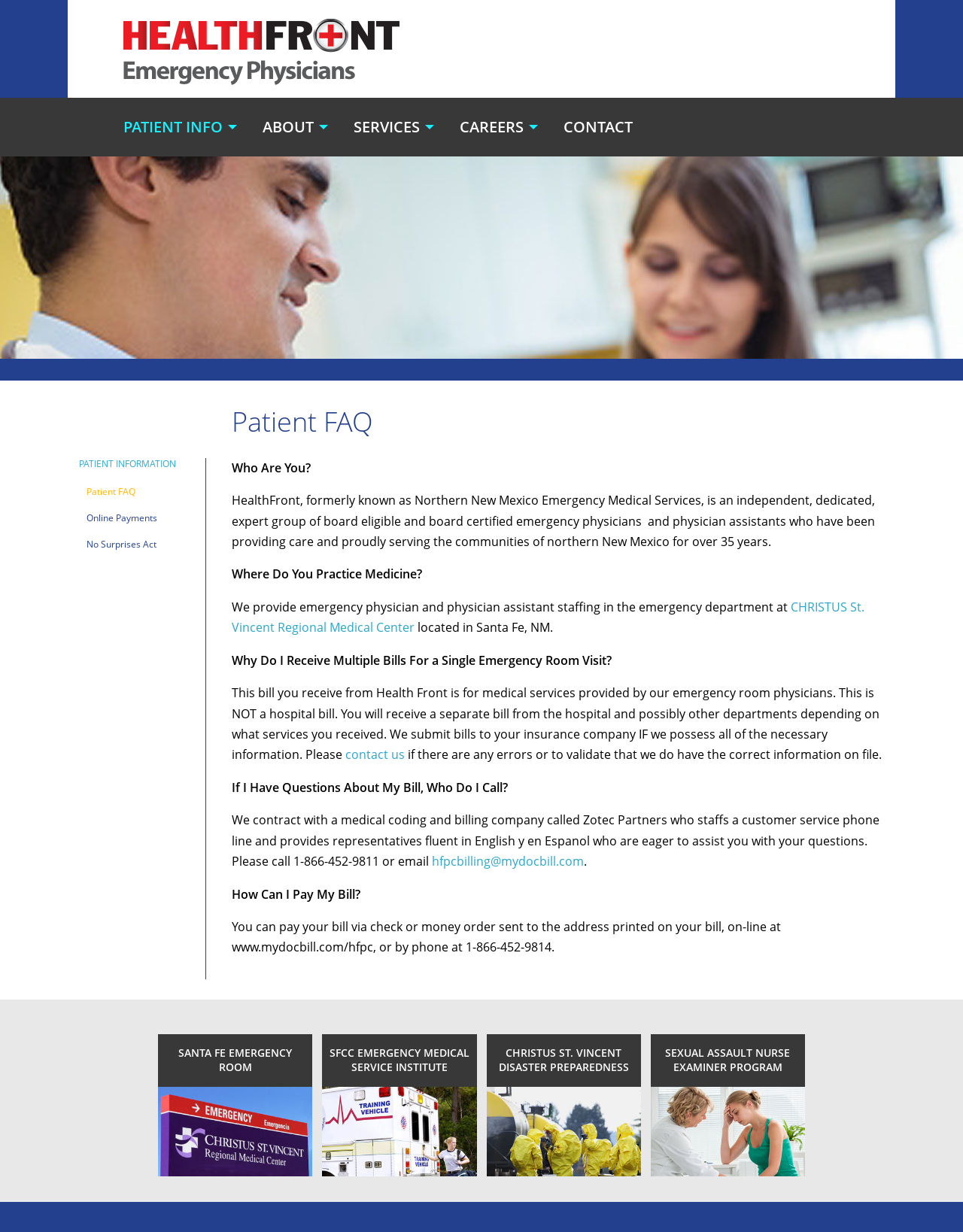Provide the bounding box coordinates of the HTML element described as: "Patient Info". The bounding box coordinates should be four float numbers between 0 and 1, i.e., [left, top, right, bottom].

[0.128, 0.09, 0.25, 0.116]